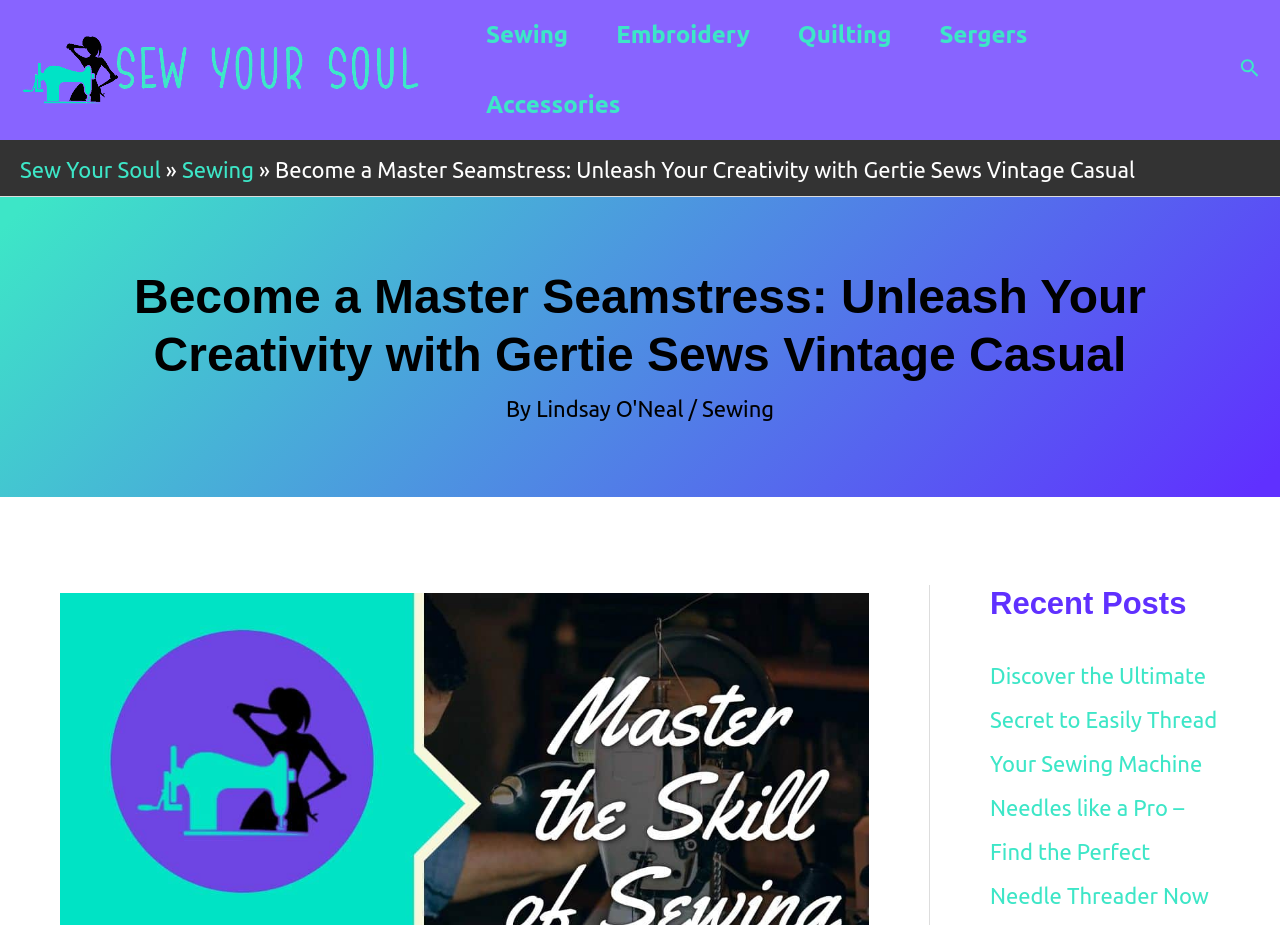What is the purpose of the search icon?
Based on the screenshot, provide a one-word or short-phrase response.

To search the website